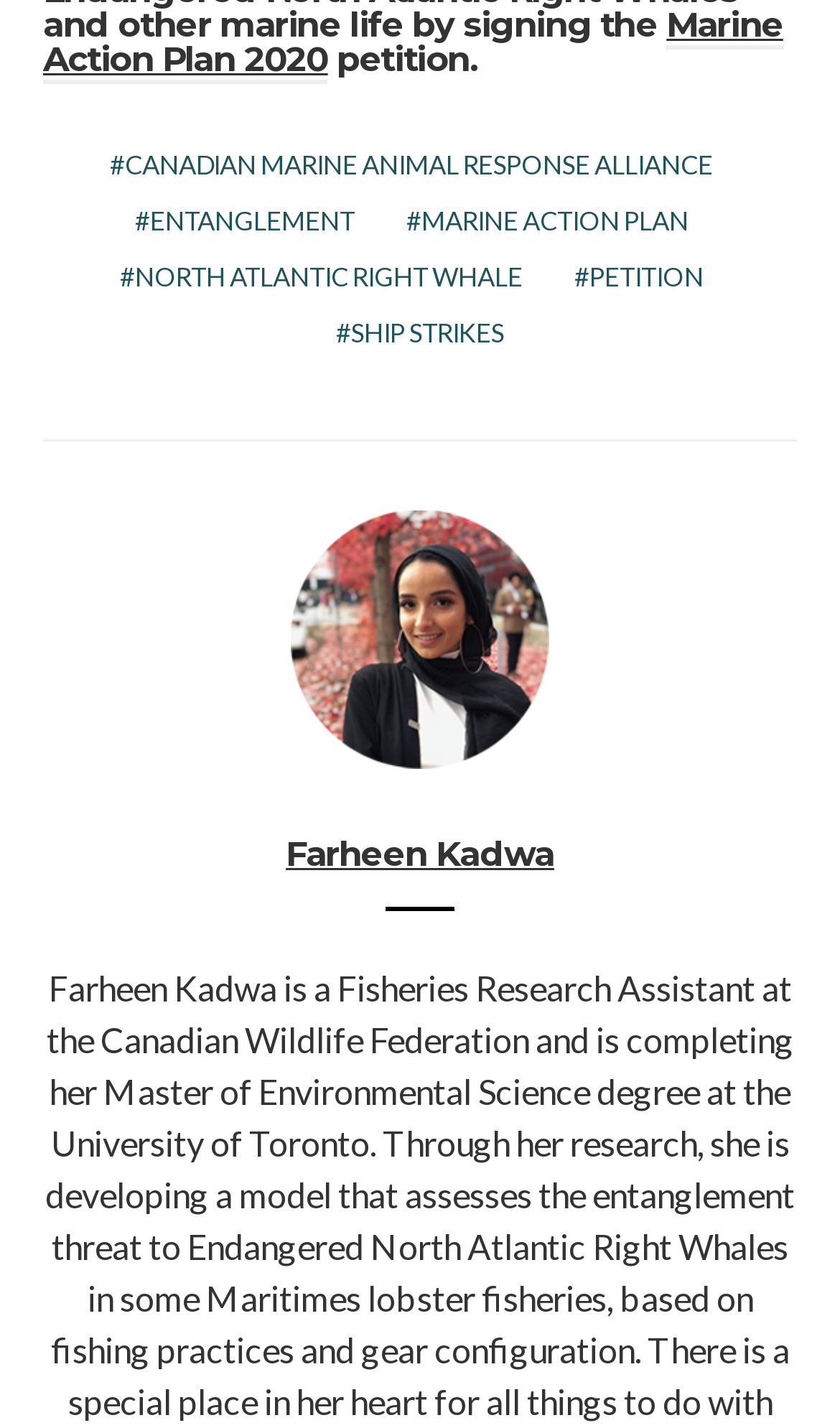Please identify the bounding box coordinates of the element that needs to be clicked to perform the following instruction: "read terms and conditions".

None